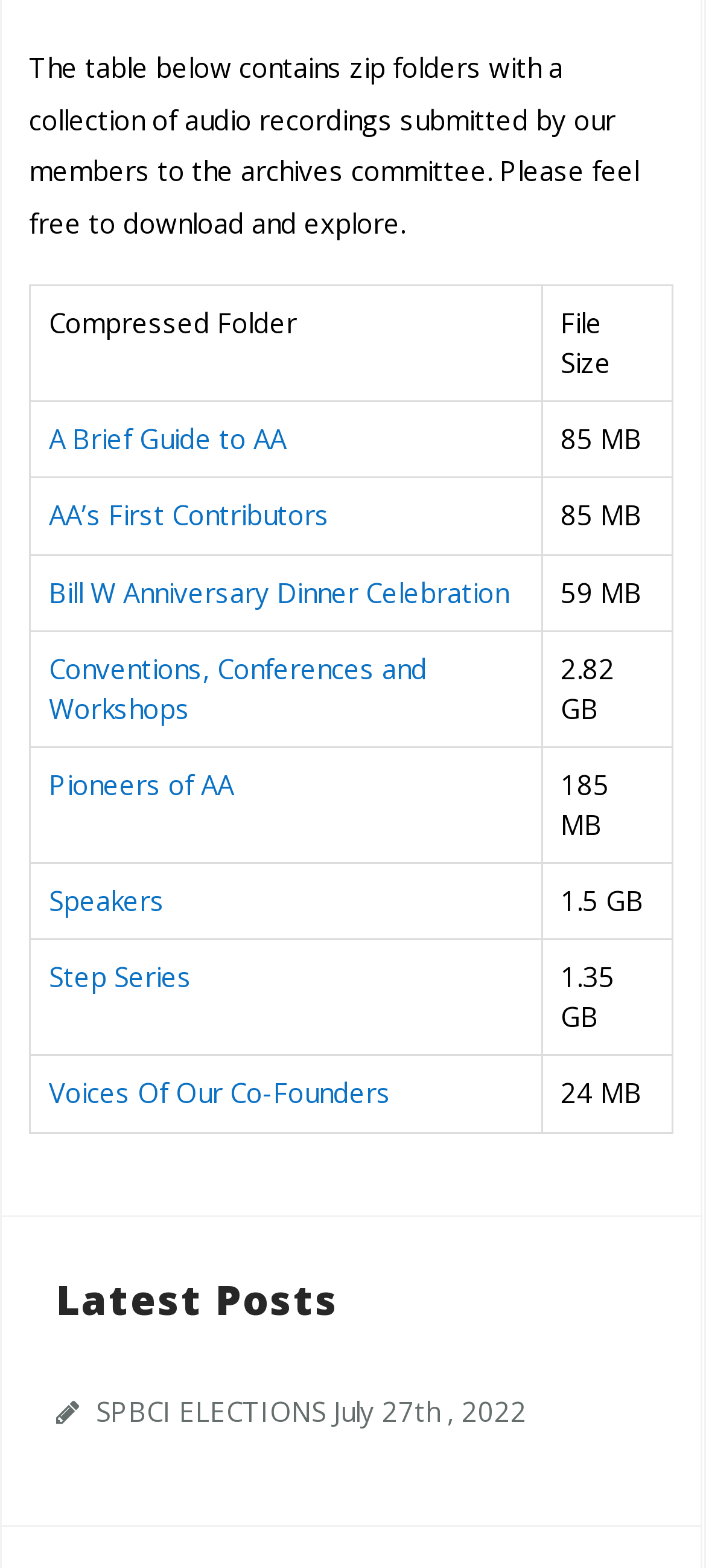Find the bounding box coordinates for the UI element that matches this description: "Bill W Anniversary Dinner Celebration".

[0.069, 0.366, 0.721, 0.389]